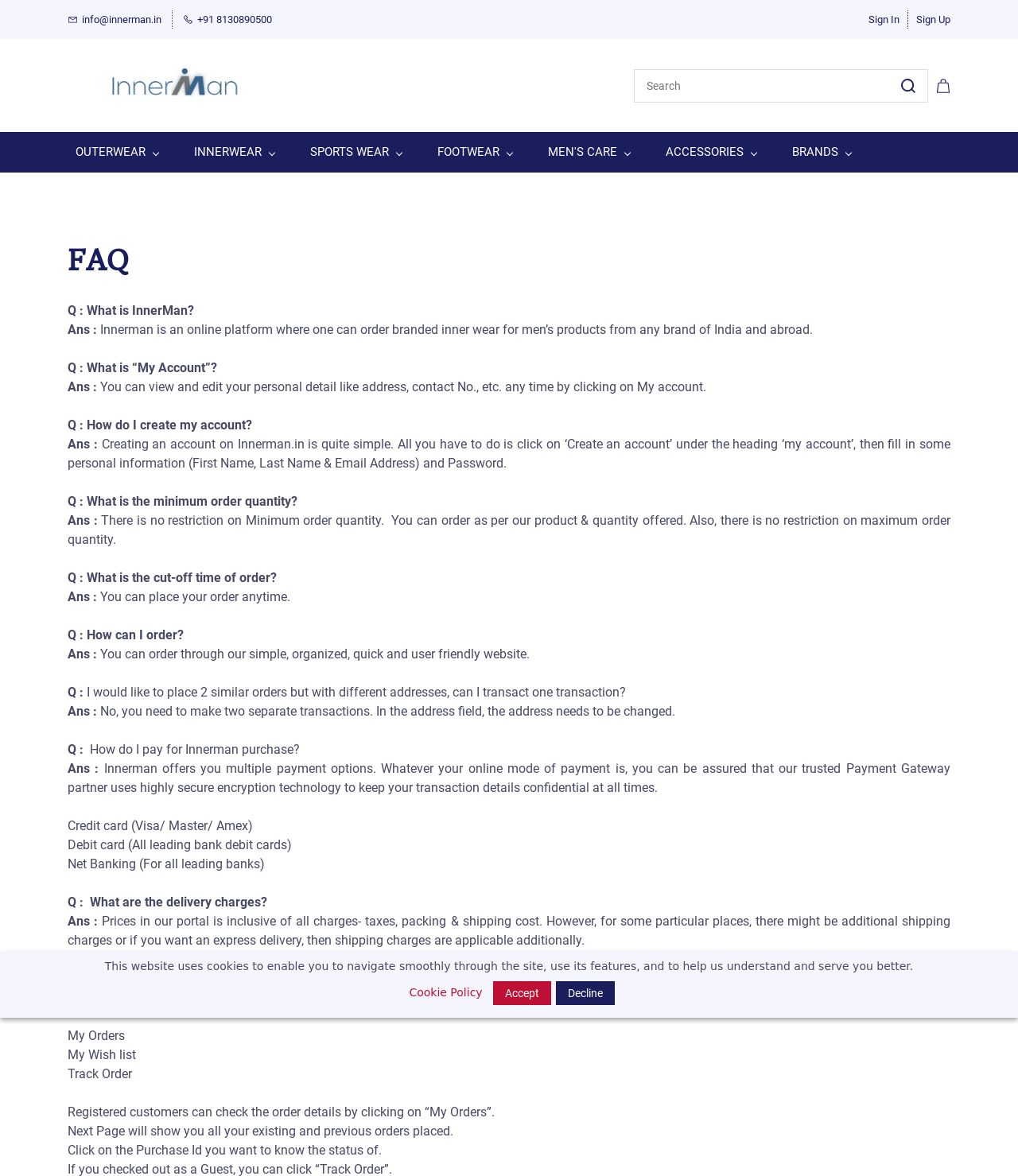Answer the question with a single word or phrase: 
What payment options are available?

Multiple options